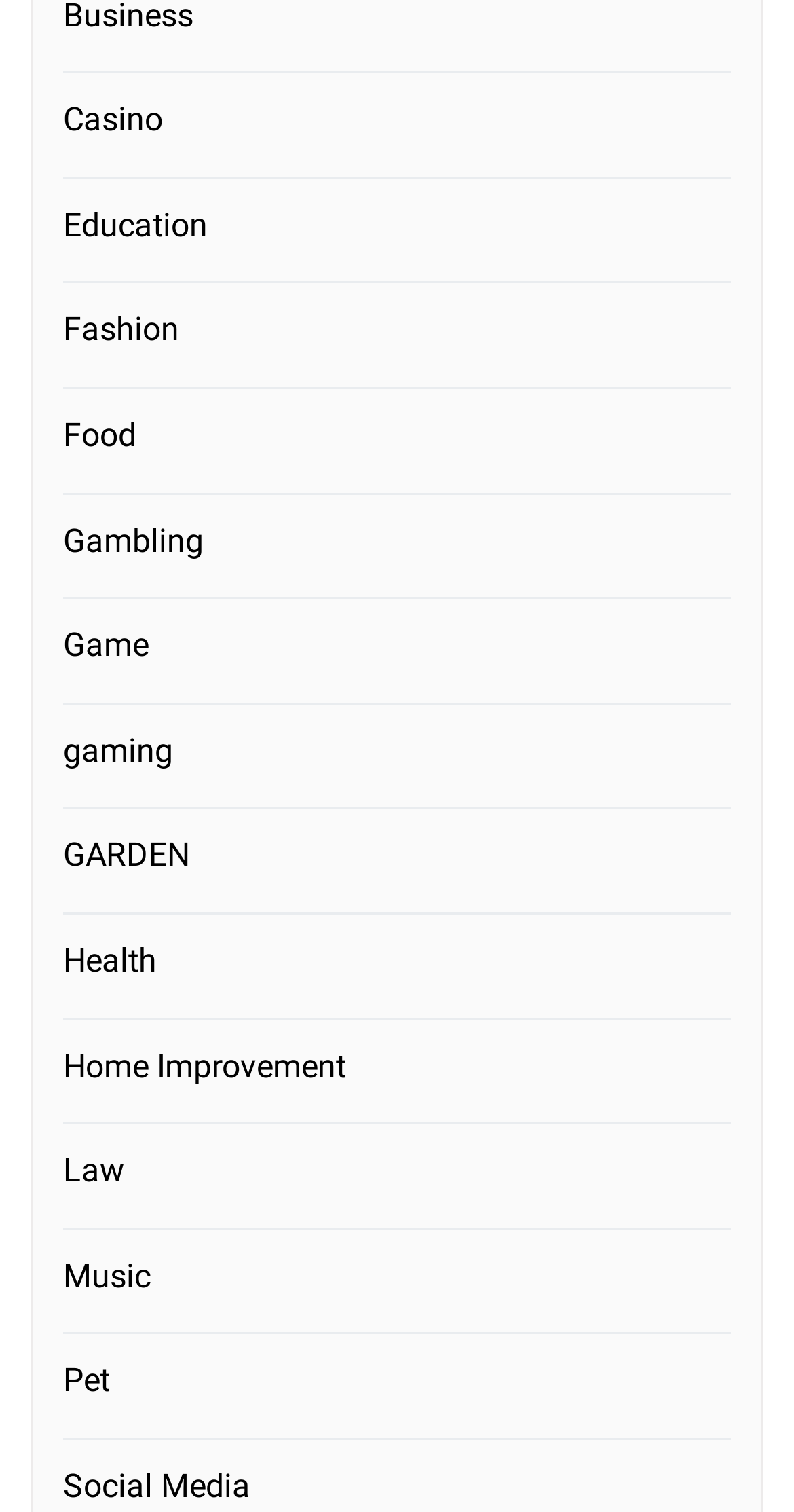Are there any categories related to entertainment? From the image, respond with a single word or brief phrase.

Yes